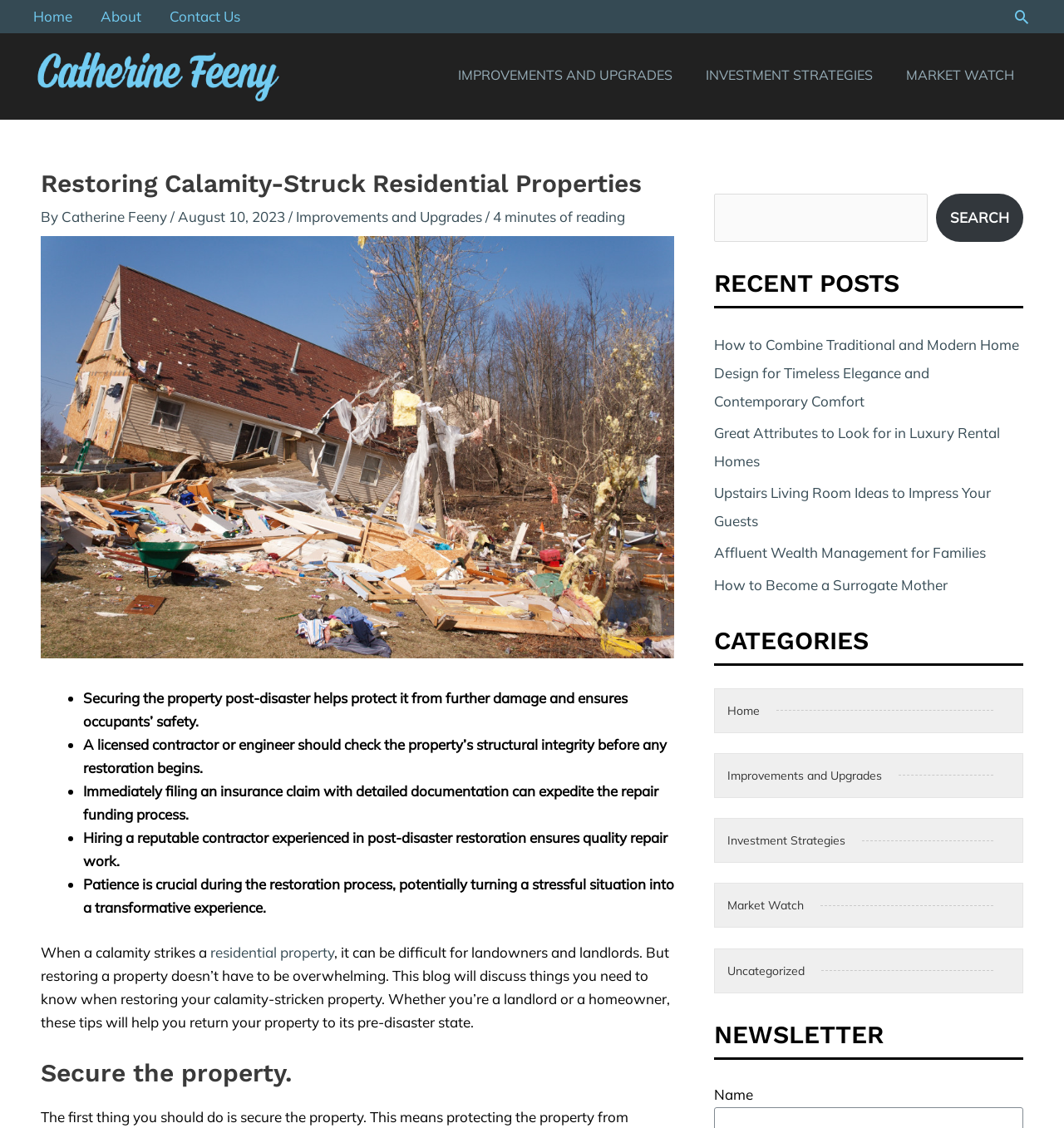Could you indicate the bounding box coordinates of the region to click in order to complete this instruction: "Subscribe to the newsletter".

[0.671, 0.962, 0.708, 0.978]